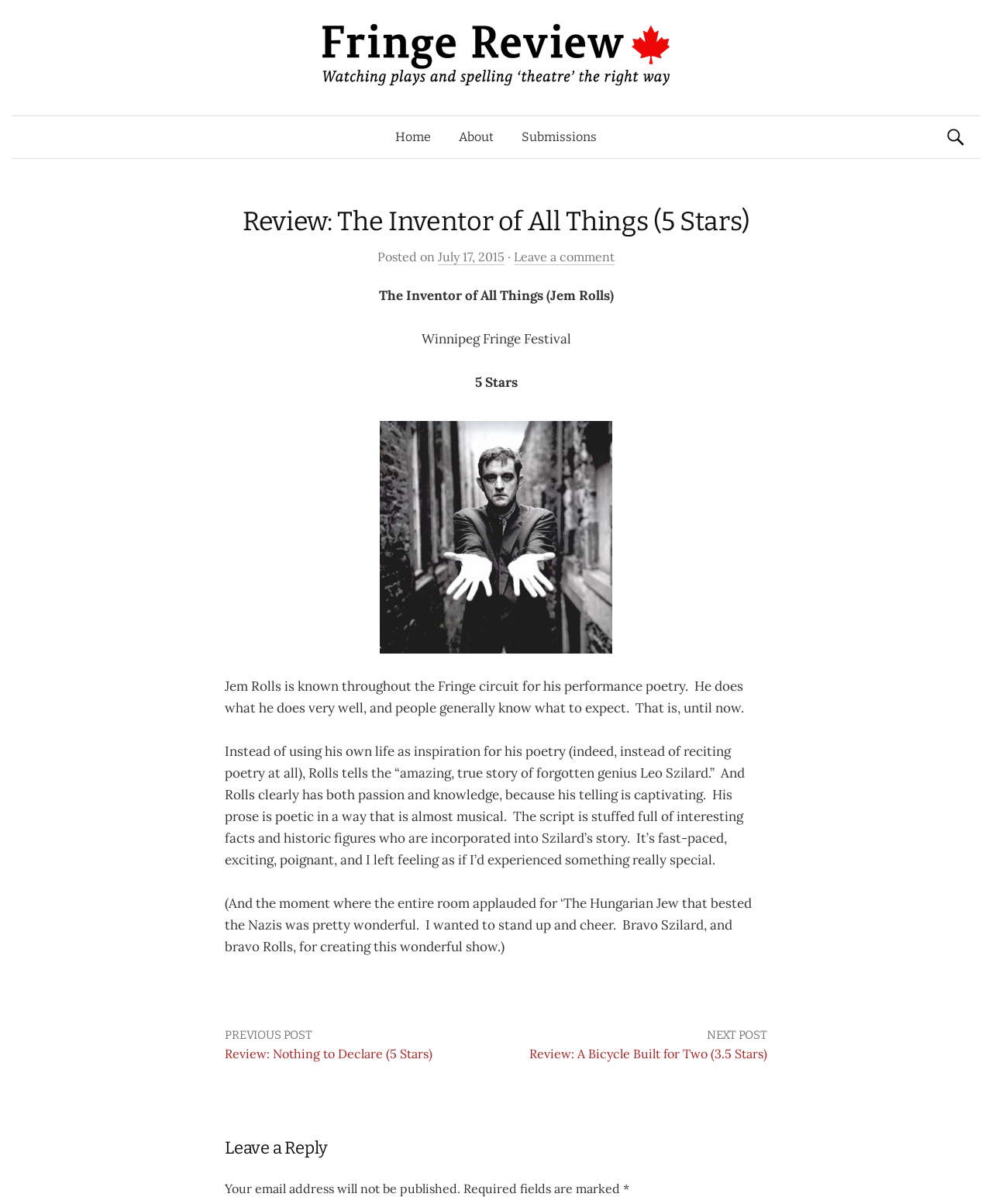Please determine the bounding box coordinates of the element to click in order to execute the following instruction: "Fill in the comment field". The coordinates should be four float numbers between 0 and 1, specified as [left, top, right, bottom].

None